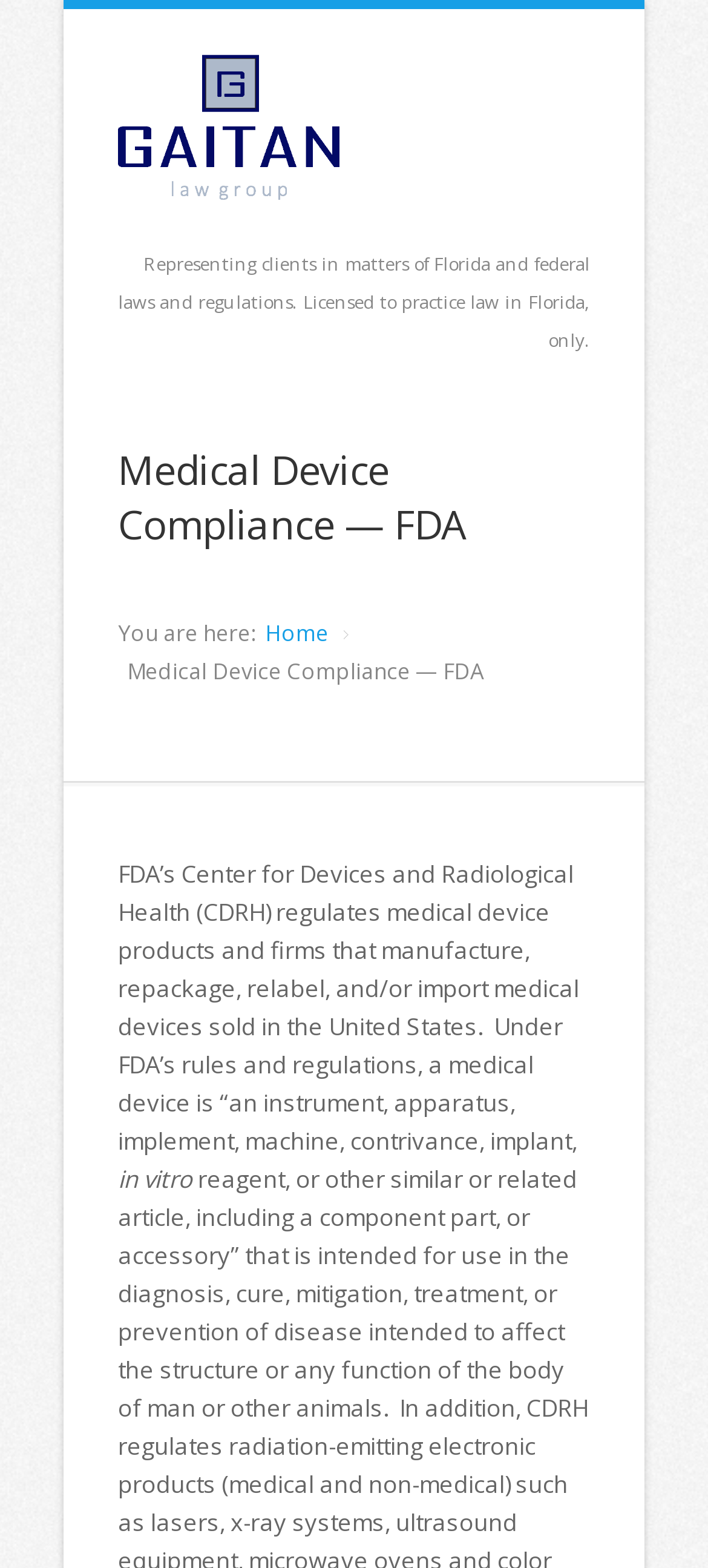Observe the image and answer the following question in detail: What is the current page in the website navigation?

The link element with the text 'Home' suggests that the current page is the home page of the website.